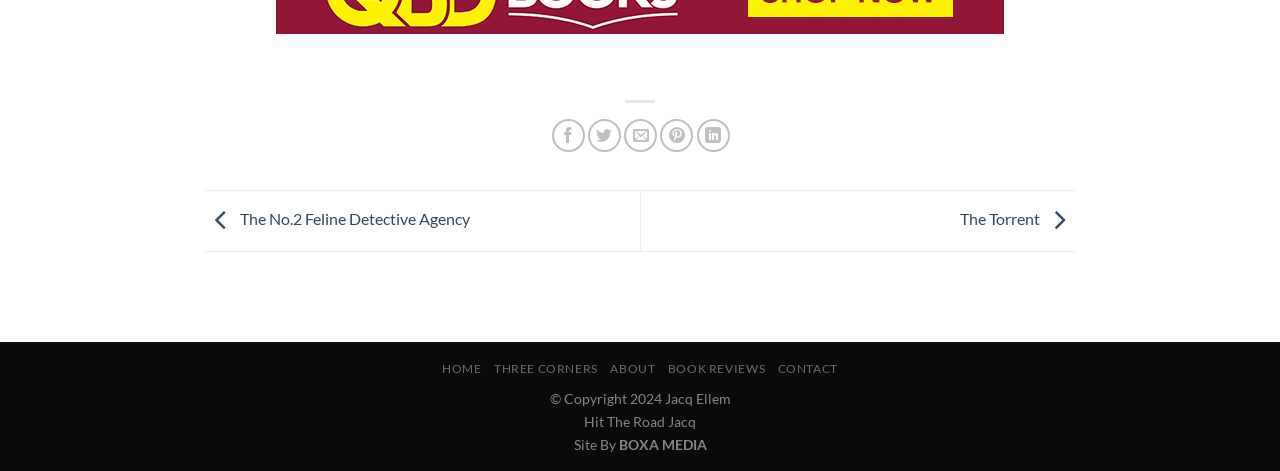Reply to the question with a brief word or phrase: What is the copyright year?

2024